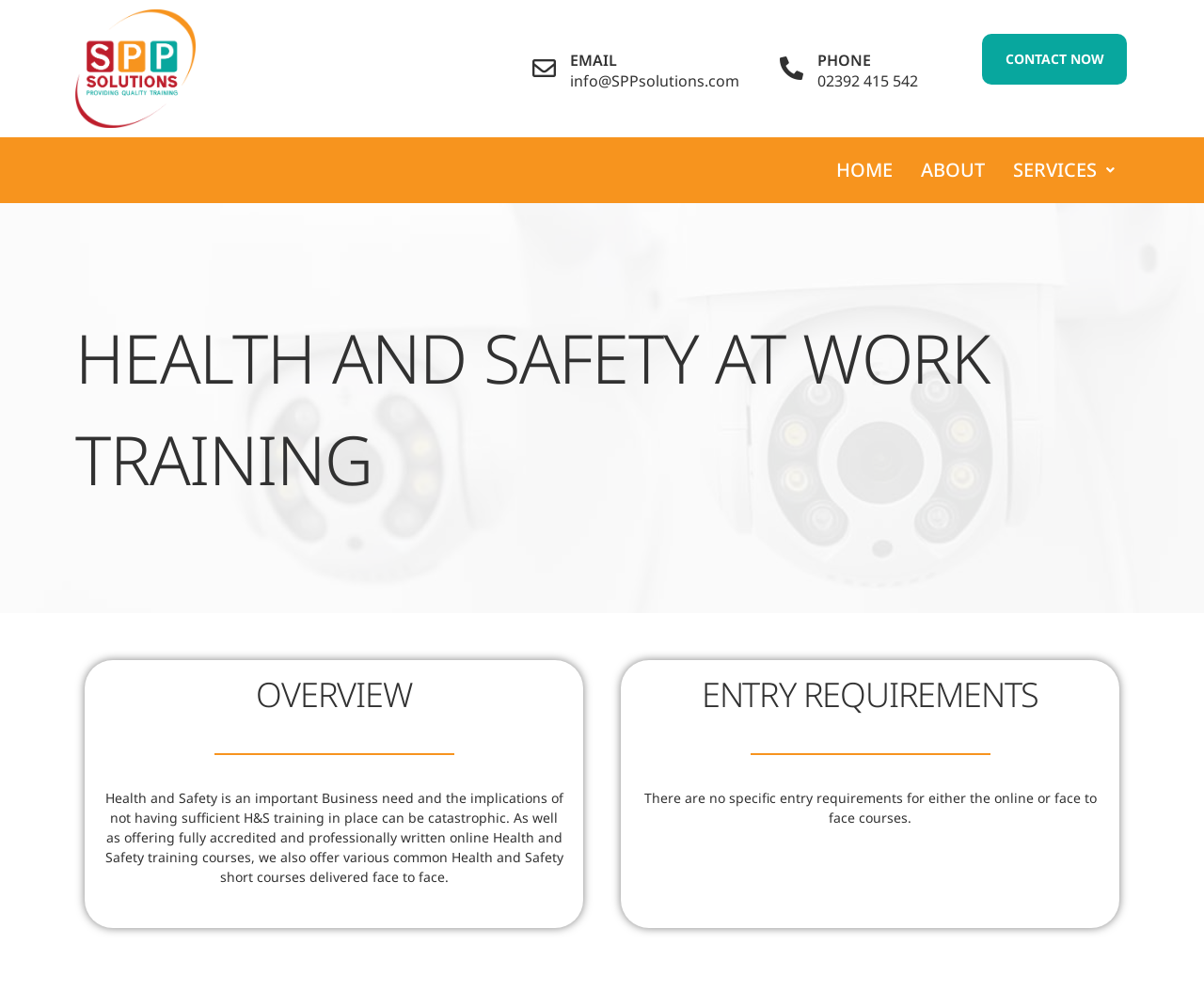What is the main topic of the webpage?
Give a thorough and detailed response to the question.

I found the main topic by looking at the heading 'HEALTH AND SAFETY AT WORK TRAINING' which is a subheading of the 'SERVICES' link.